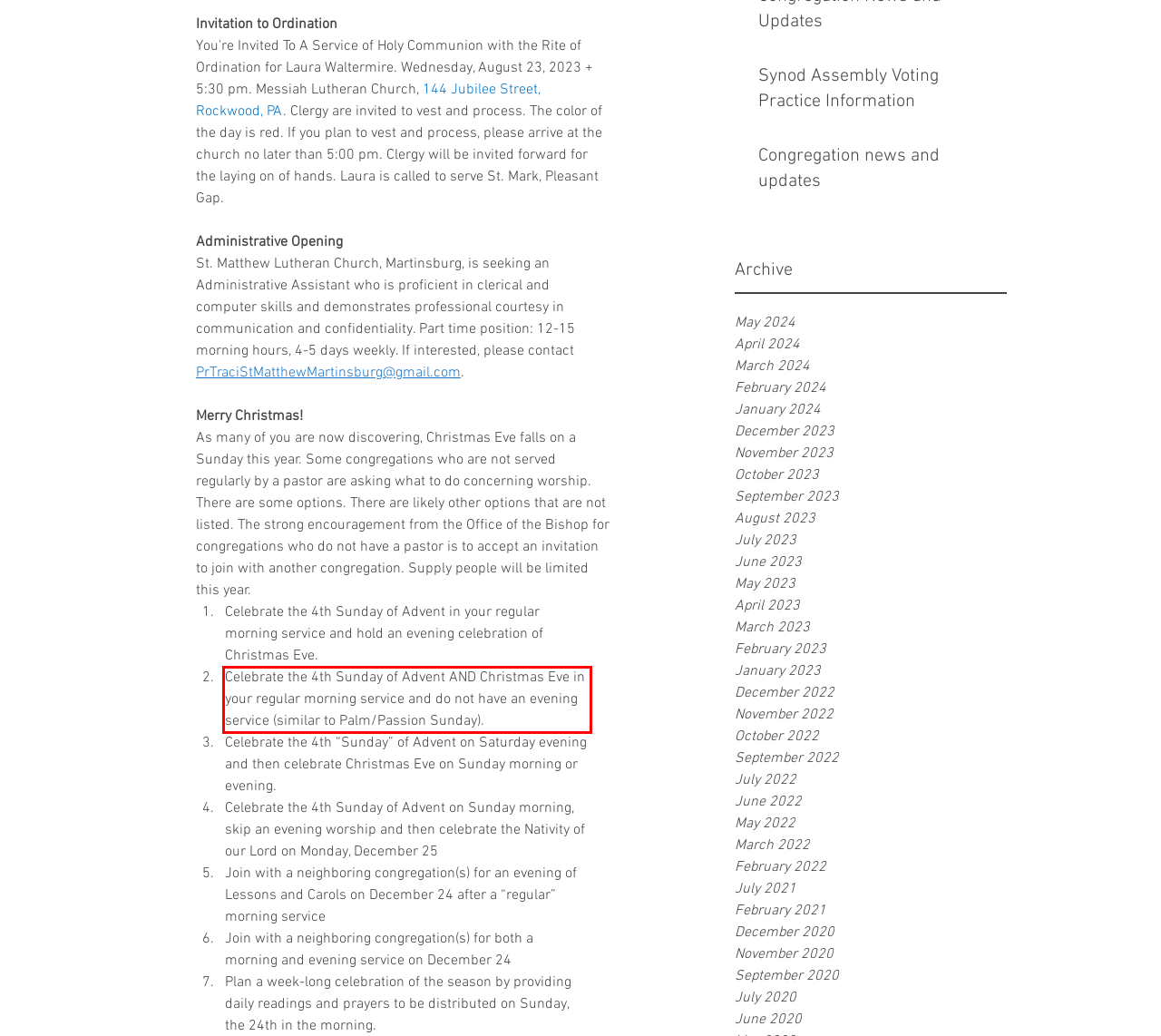You are provided with a screenshot of a webpage featuring a red rectangle bounding box. Extract the text content within this red bounding box using OCR.

Celebrate the 4th Sunday of Advent AND Christmas Eve in your regular morning service and do not have an evening service (similar to Palm/Passion Sunday).